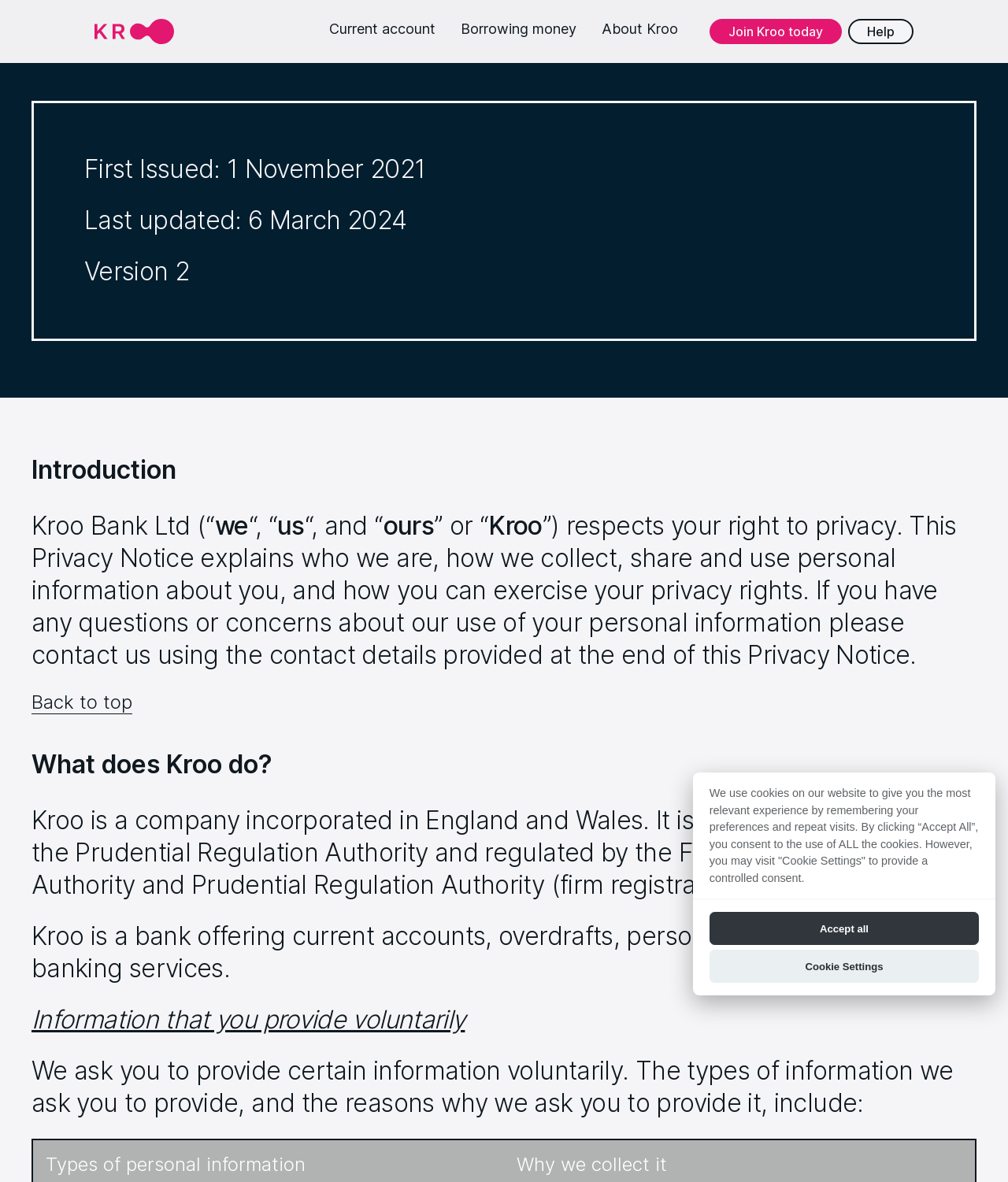What is the name of the bank?
Respond to the question with a single word or phrase according to the image.

Kroo Bank